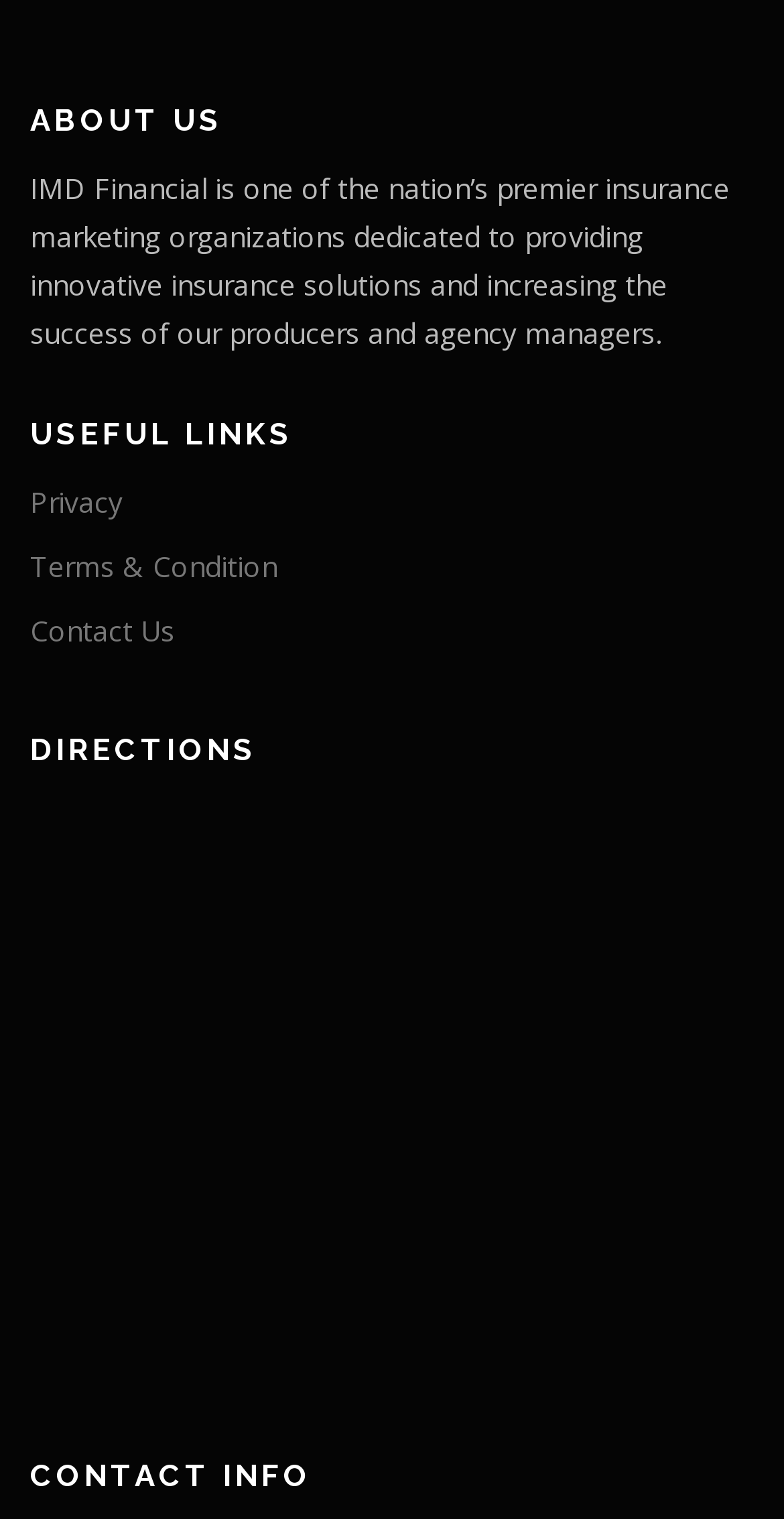What is the last section of the webpage?
Please give a detailed and elaborate answer to the question.

The last section of the webpage is 'CONTACT INFO', which is located at the bottom of the webpage and has a heading 'CONTACT INFO'.